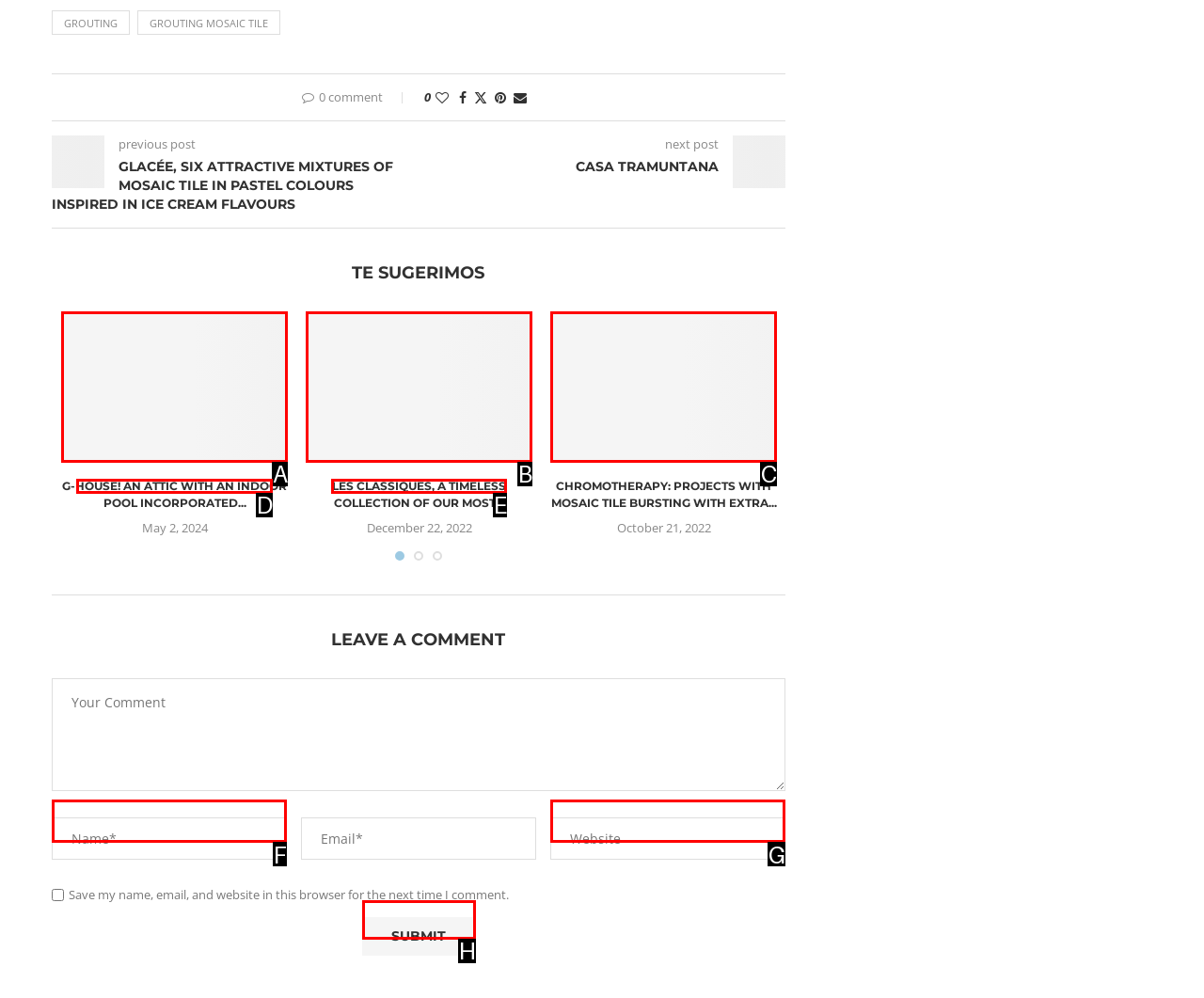Which option should be clicked to complete this task: Click on the 'Submit' button
Reply with the letter of the correct choice from the given choices.

H